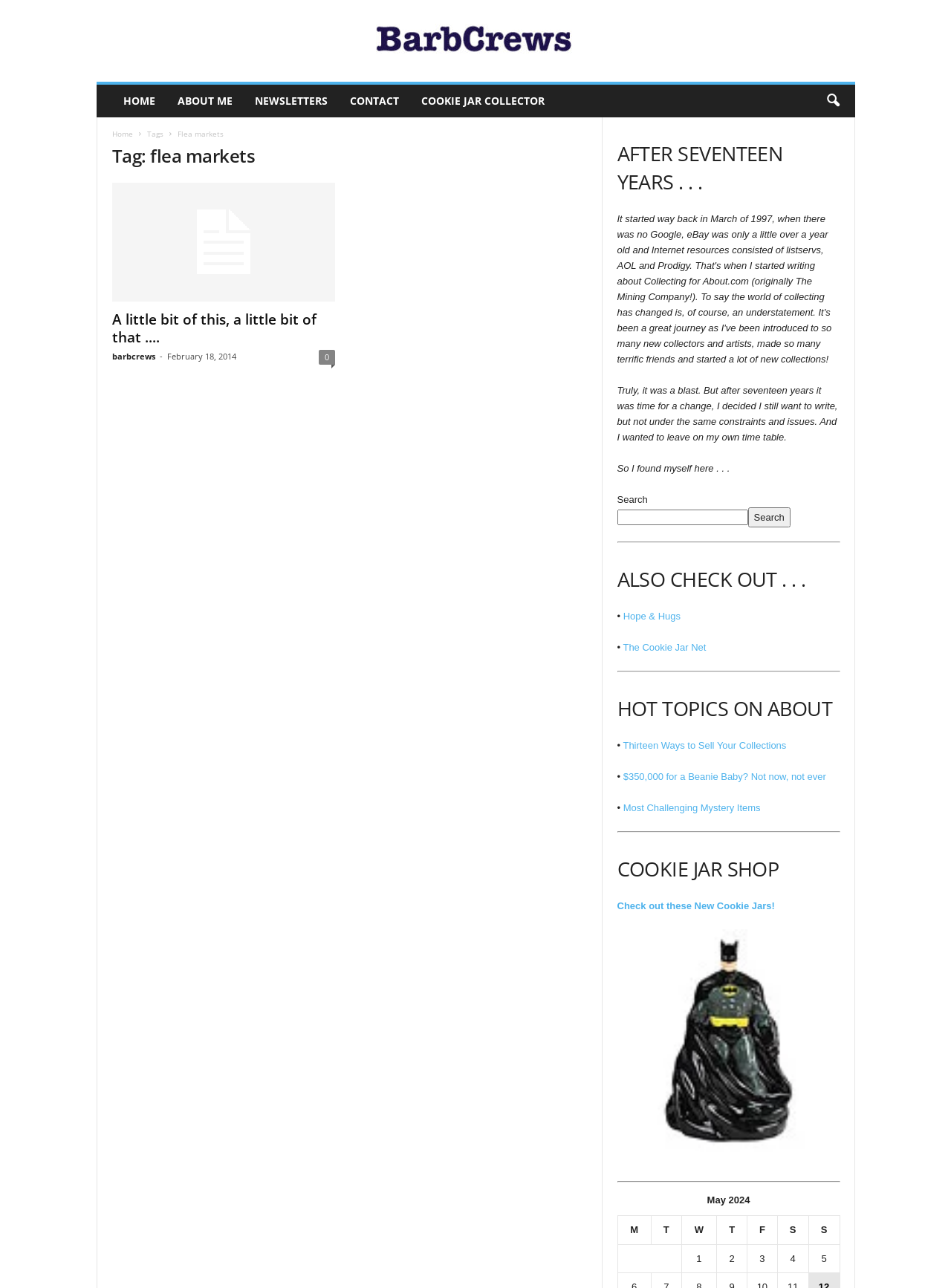Respond to the following question using a concise word or phrase: 
What is the purpose of the search box?

to search the website